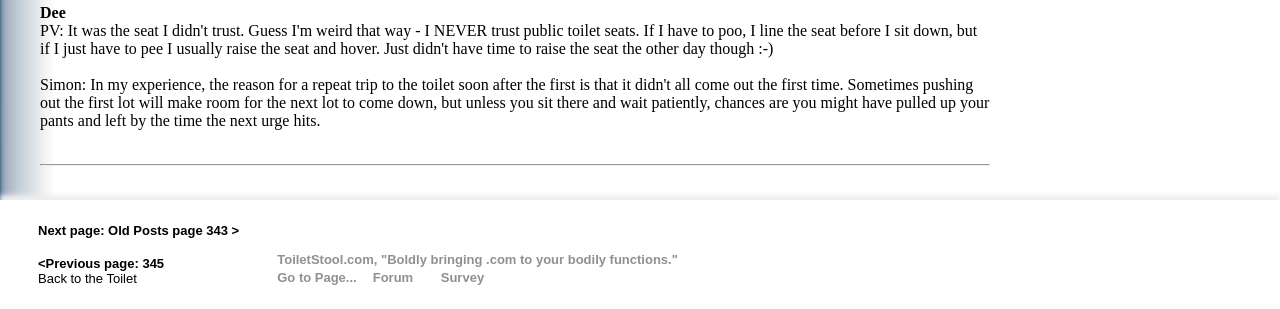Please provide a brief answer to the question using only one word or phrase: 
What are the options in the second LayoutTableCell?

Go to Page, Forum, Survey